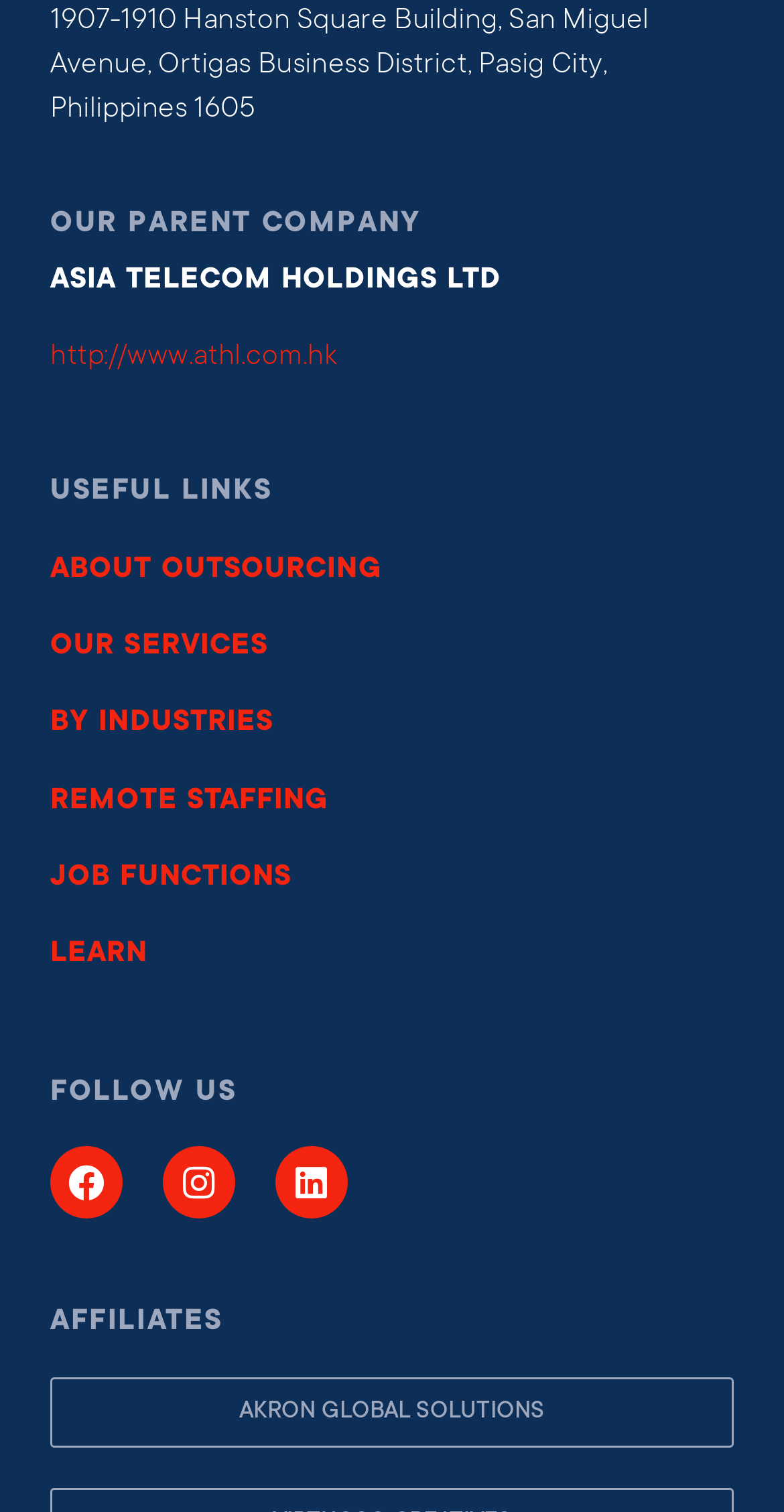Show me the bounding box coordinates of the clickable region to achieve the task as per the instruction: "Follow us on Facebook".

[0.064, 0.758, 0.156, 0.806]